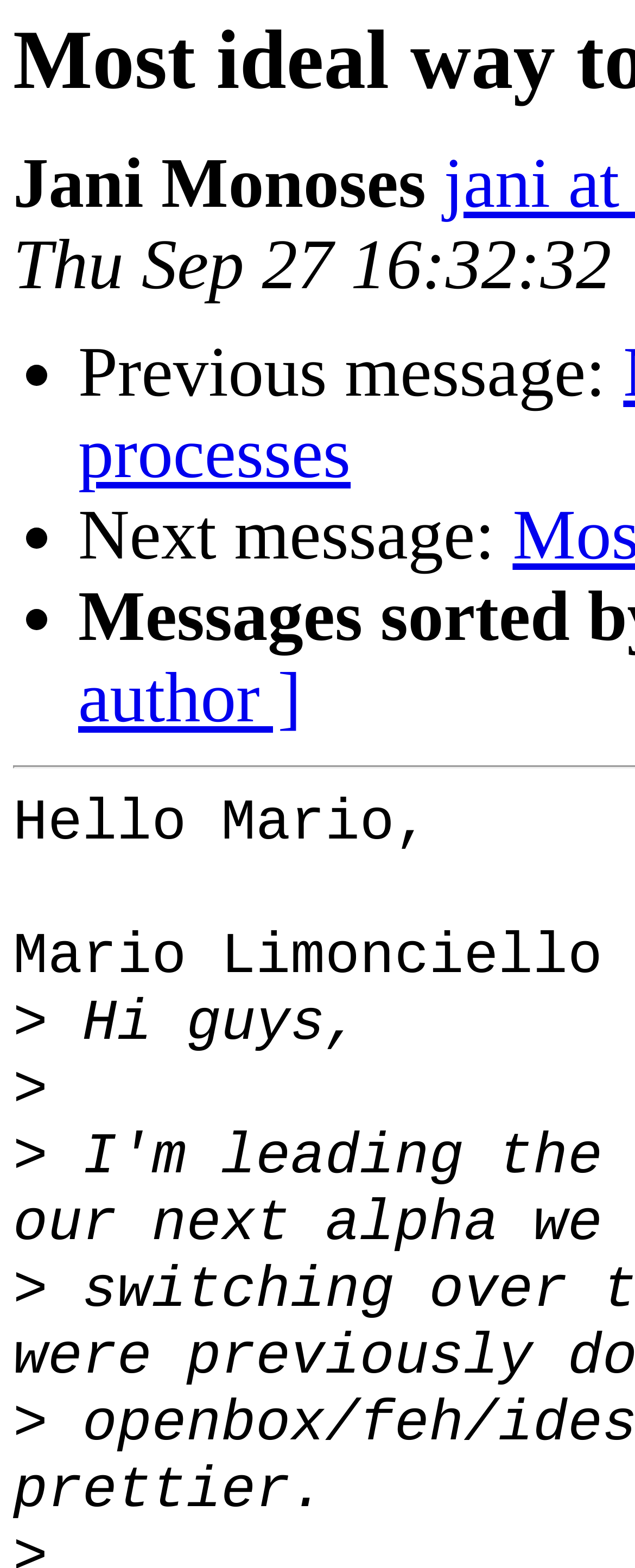Offer a detailed account of what is visible on the webpage.

The webpage appears to be a forum or discussion page, with a focus on a specific topic related to autostarting processes. At the top, there is a title or header element displaying the text "Most ideal way to autostart processes". 

Below the title, there is a section with a list of navigation links, indicated by bullet points (•). The links are labeled as "Previous message:", "Next message:", and possibly others, suggesting that this is a threaded conversation. 

To the right of the navigation links, there is a section with a user's name, "Jani Monoses", displayed prominently. 

The main content of the page is a message or post from a user, which starts with the greeting "Hi guys,". The text is divided into multiple lines, with a blank line separating the greeting from the rest of the message. The message appears to be a brief inquiry or question, but the exact content is not specified. 

At the very bottom of the page, there is a small icon or symbol, represented by the greater-than sign (>). Its purpose is unclear, but it may be a navigation element or a indicator of some kind.